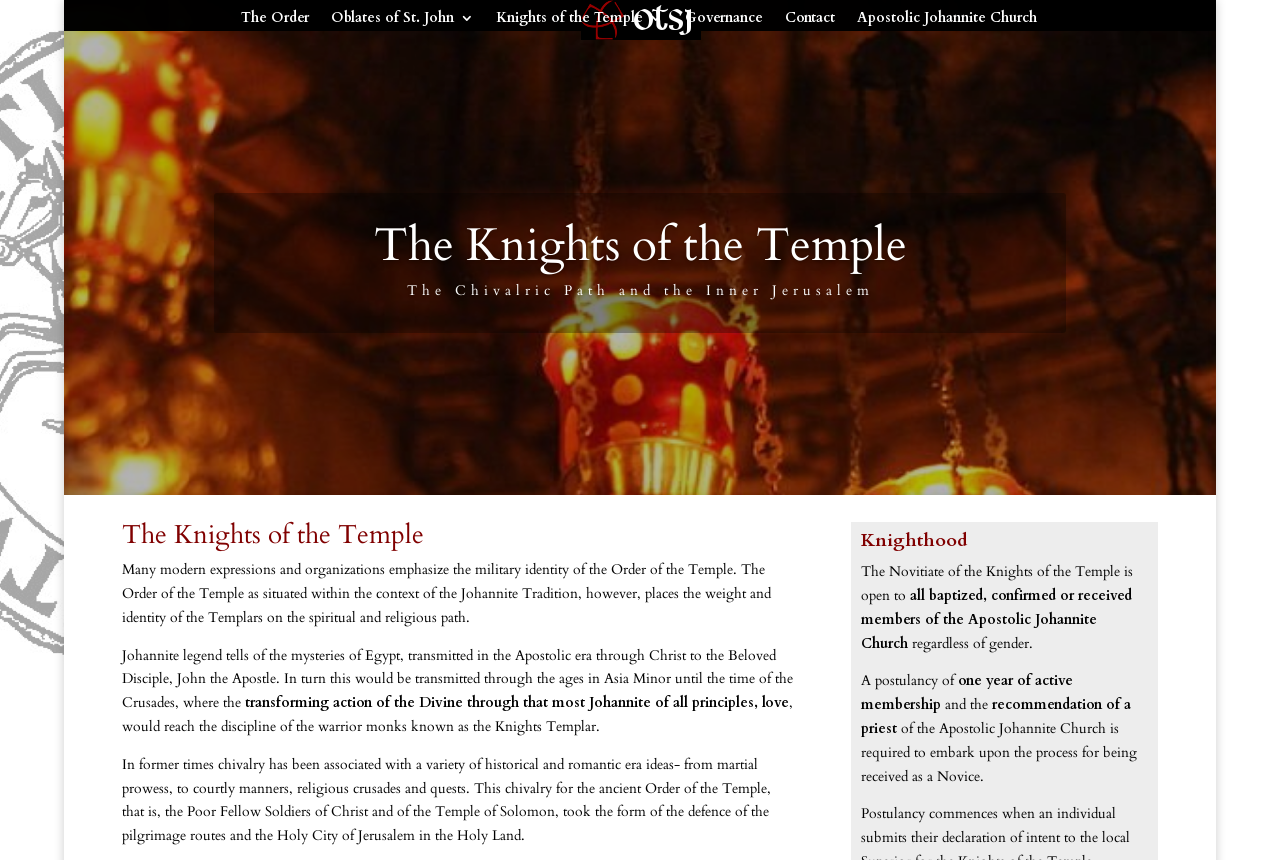Using the webpage screenshot, locate the HTML element that fits the following description and provide its bounding box: "Governance".

[0.535, 0.013, 0.596, 0.037]